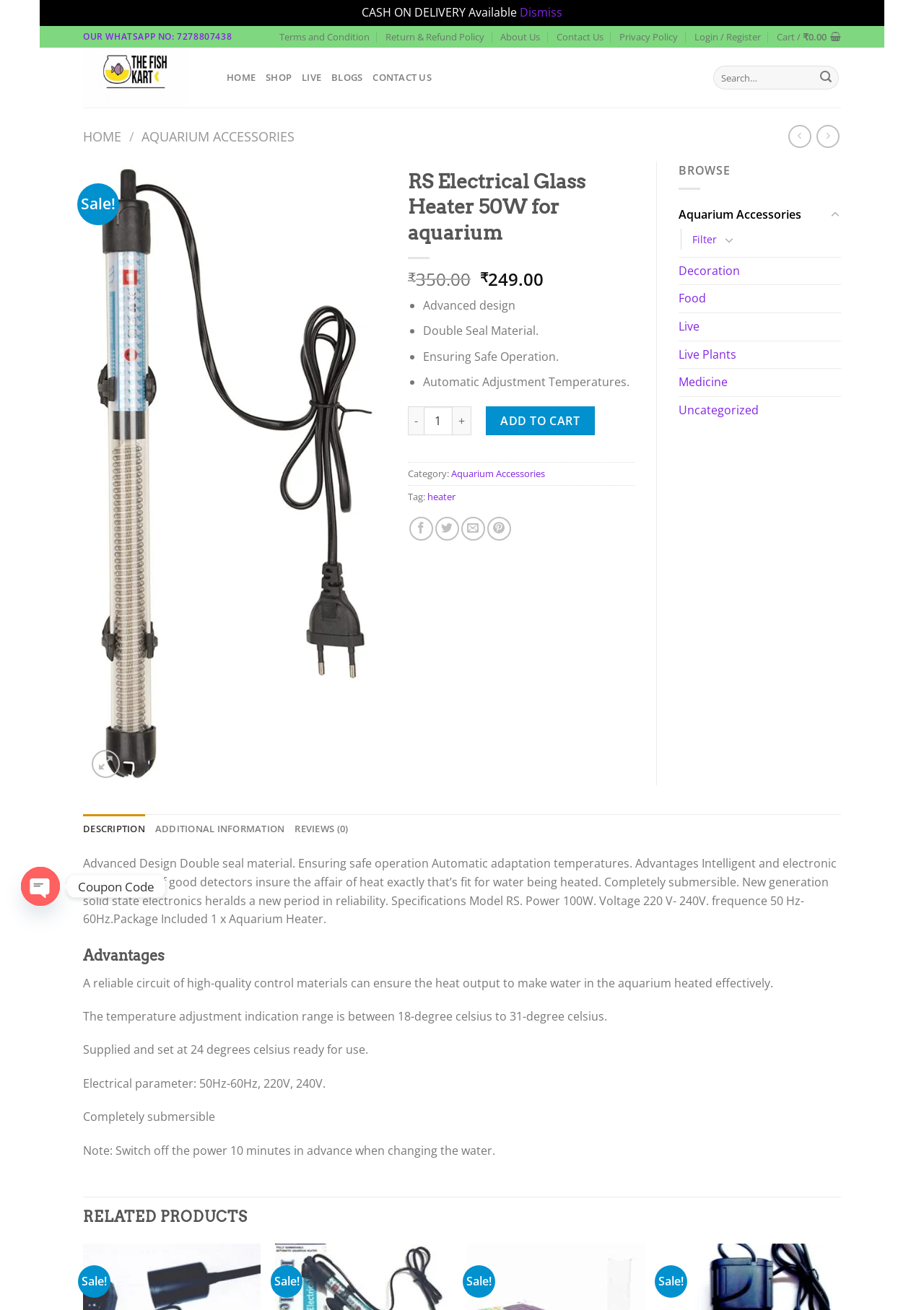Identify the bounding box coordinates of the clickable section necessary to follow the following instruction: "Search for products". The coordinates should be presented as four float numbers from 0 to 1, i.e., [left, top, right, bottom].

[0.772, 0.05, 0.91, 0.069]